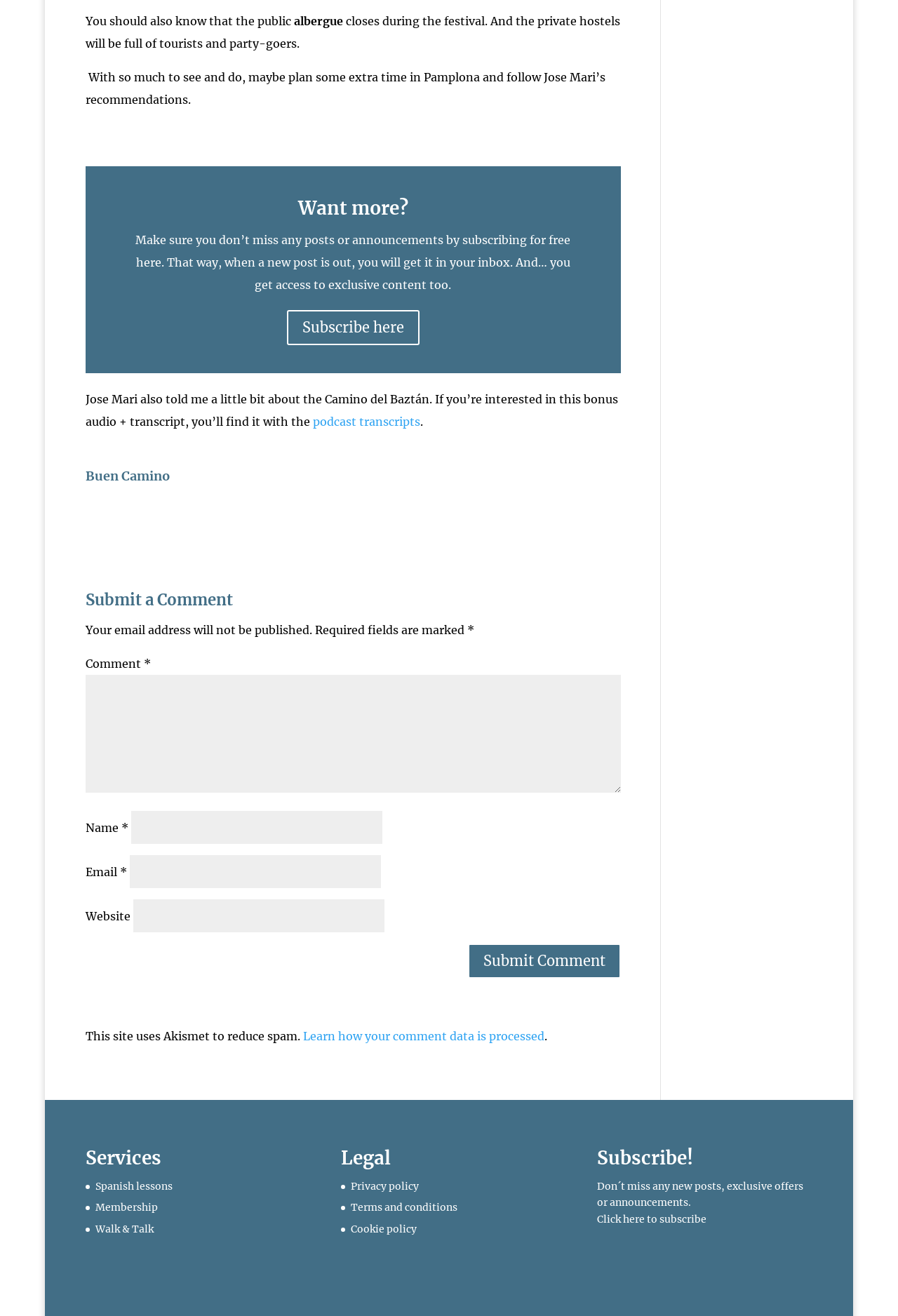Determine the coordinates of the bounding box that should be clicked to complete the instruction: "Get Spanish lessons". The coordinates should be represented by four float numbers between 0 and 1: [left, top, right, bottom].

[0.106, 0.896, 0.192, 0.906]